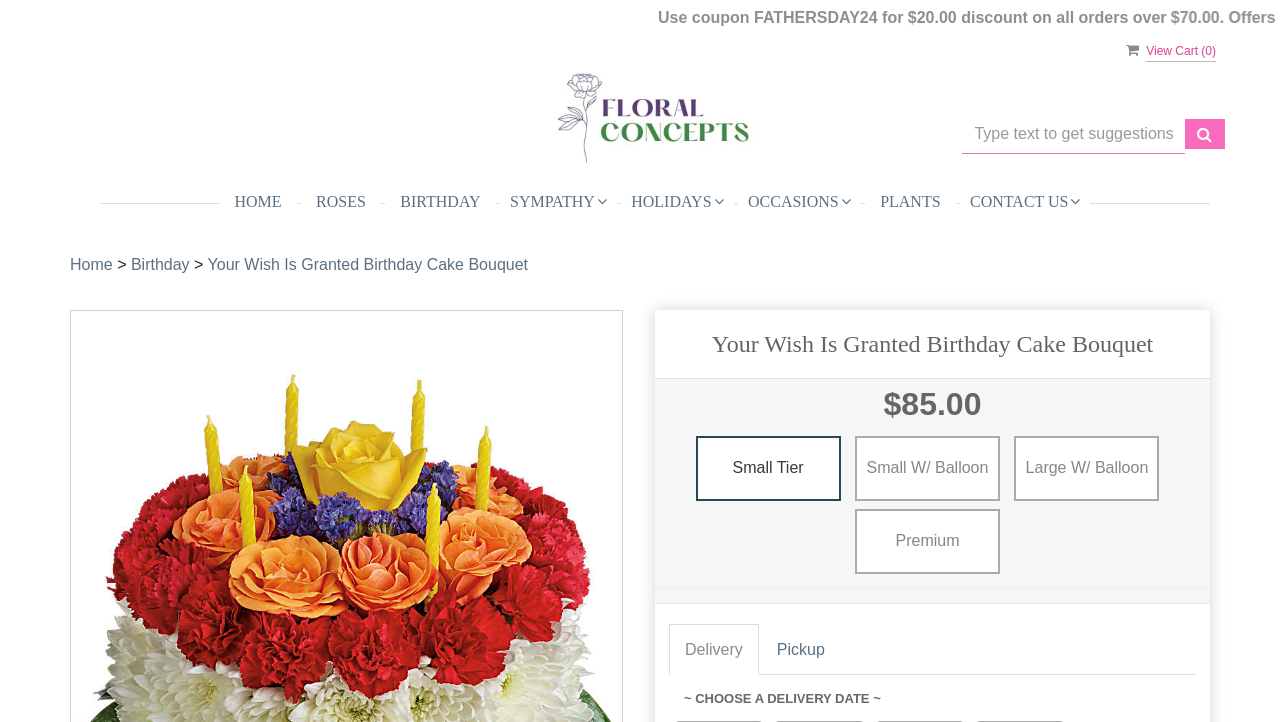What is the theme of the birthday cake bouquet?
Based on the image content, provide your answer in one word or a short phrase.

Colorful flowers